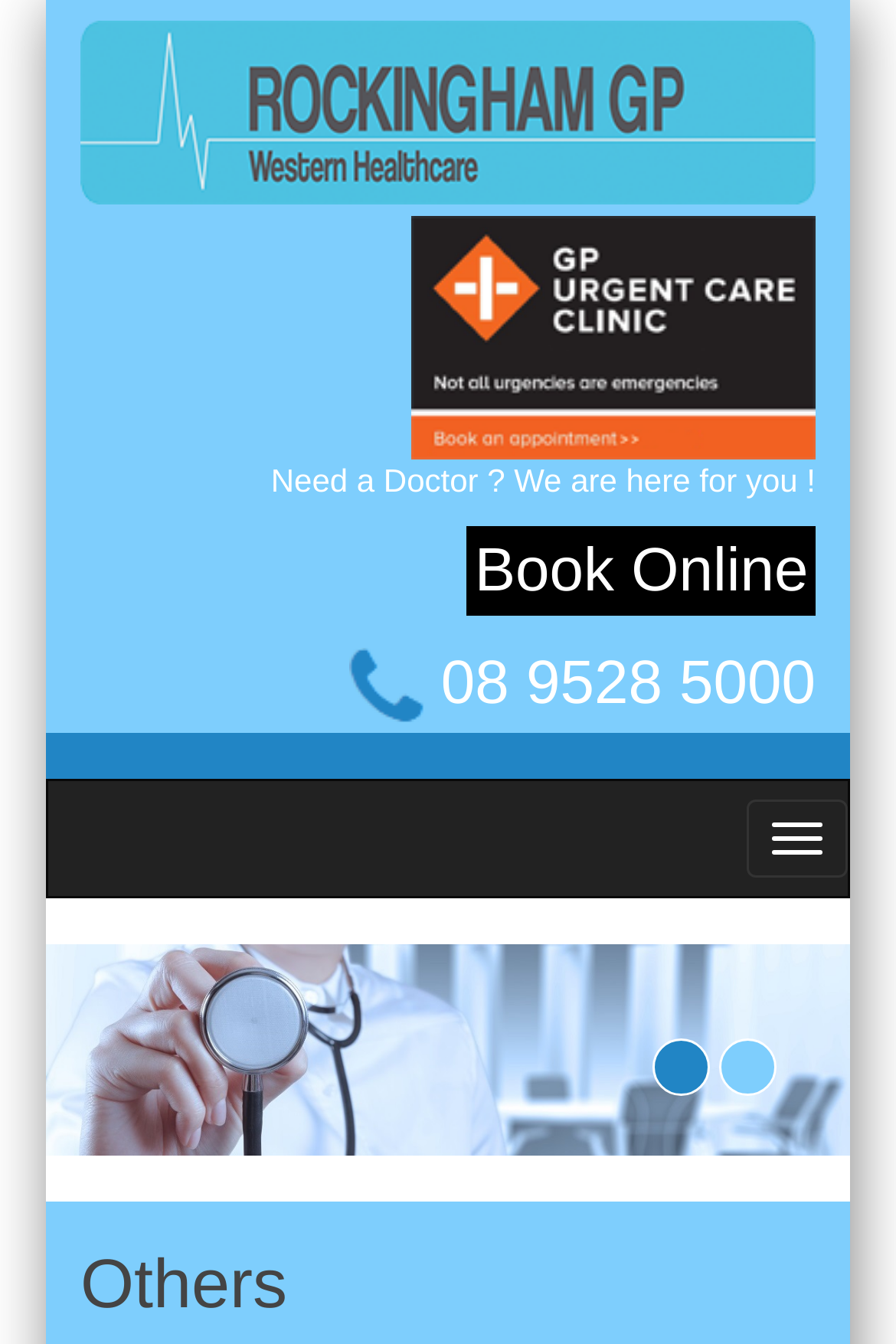What is the heading below the listbox?
Use the image to give a comprehensive and detailed response to the question.

I looked at the heading element located below the listbox and found that its text is 'Others'.